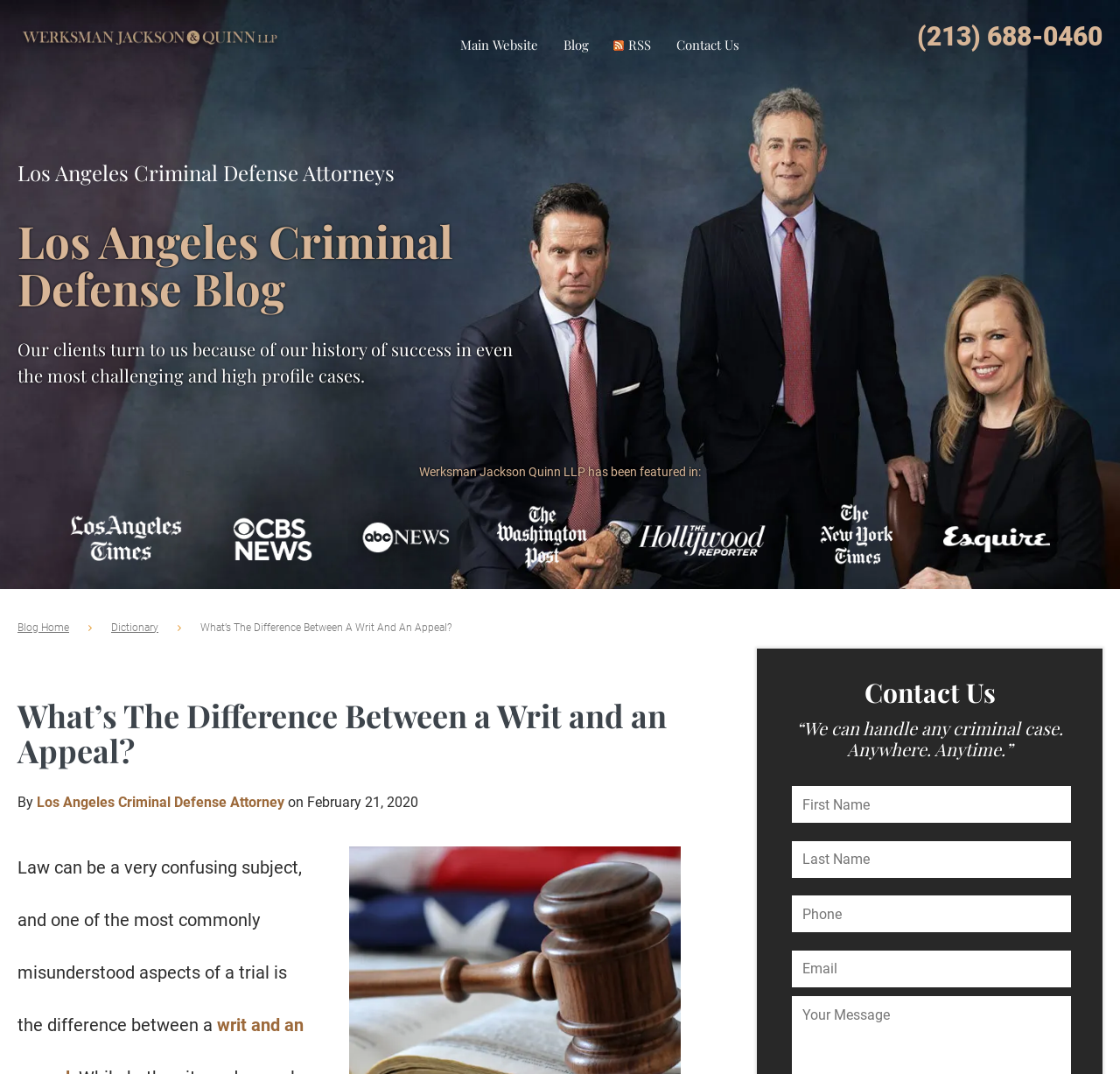Please provide a comprehensive response to the question based on the details in the image: What is the date of the blog post?

The date of the blog post is mentioned in the static text 'on February 21, 2020'.